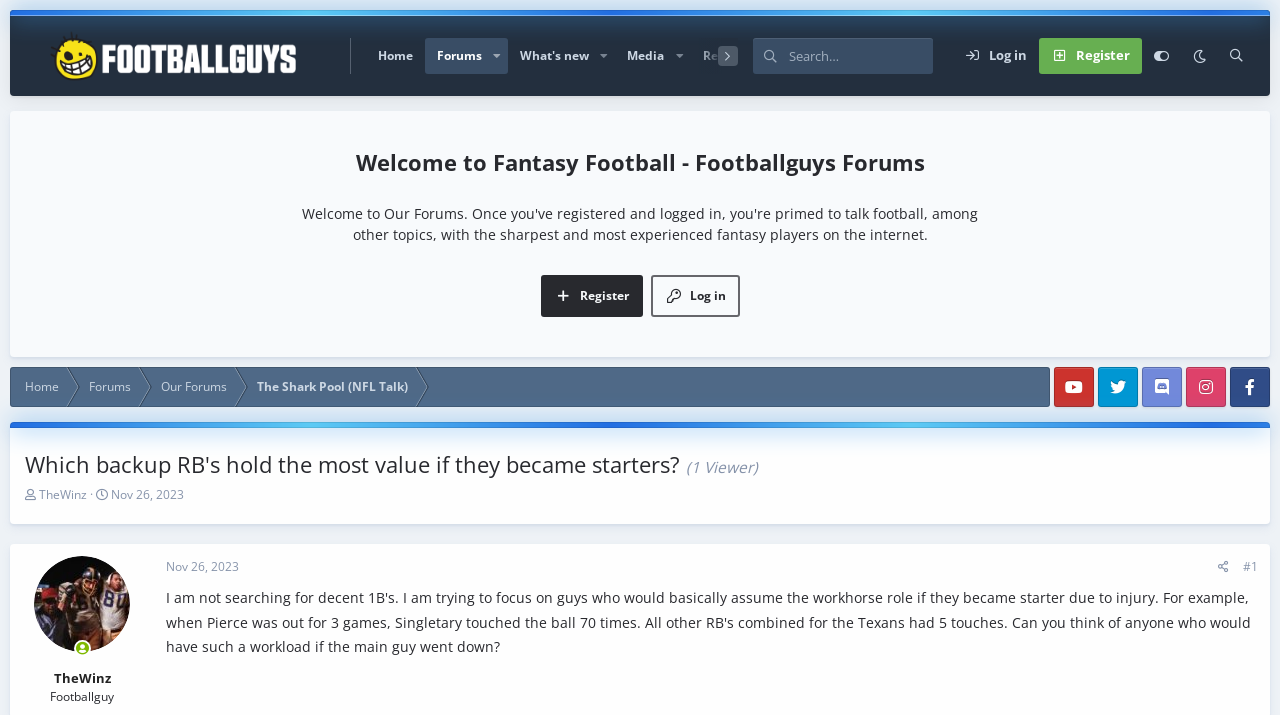Identify the bounding box coordinates for the region of the element that should be clicked to carry out the instruction: "Go to the home page". The bounding box coordinates should be four float numbers between 0 and 1, i.e., [left, top, right, bottom].

[0.286, 0.053, 0.332, 0.103]